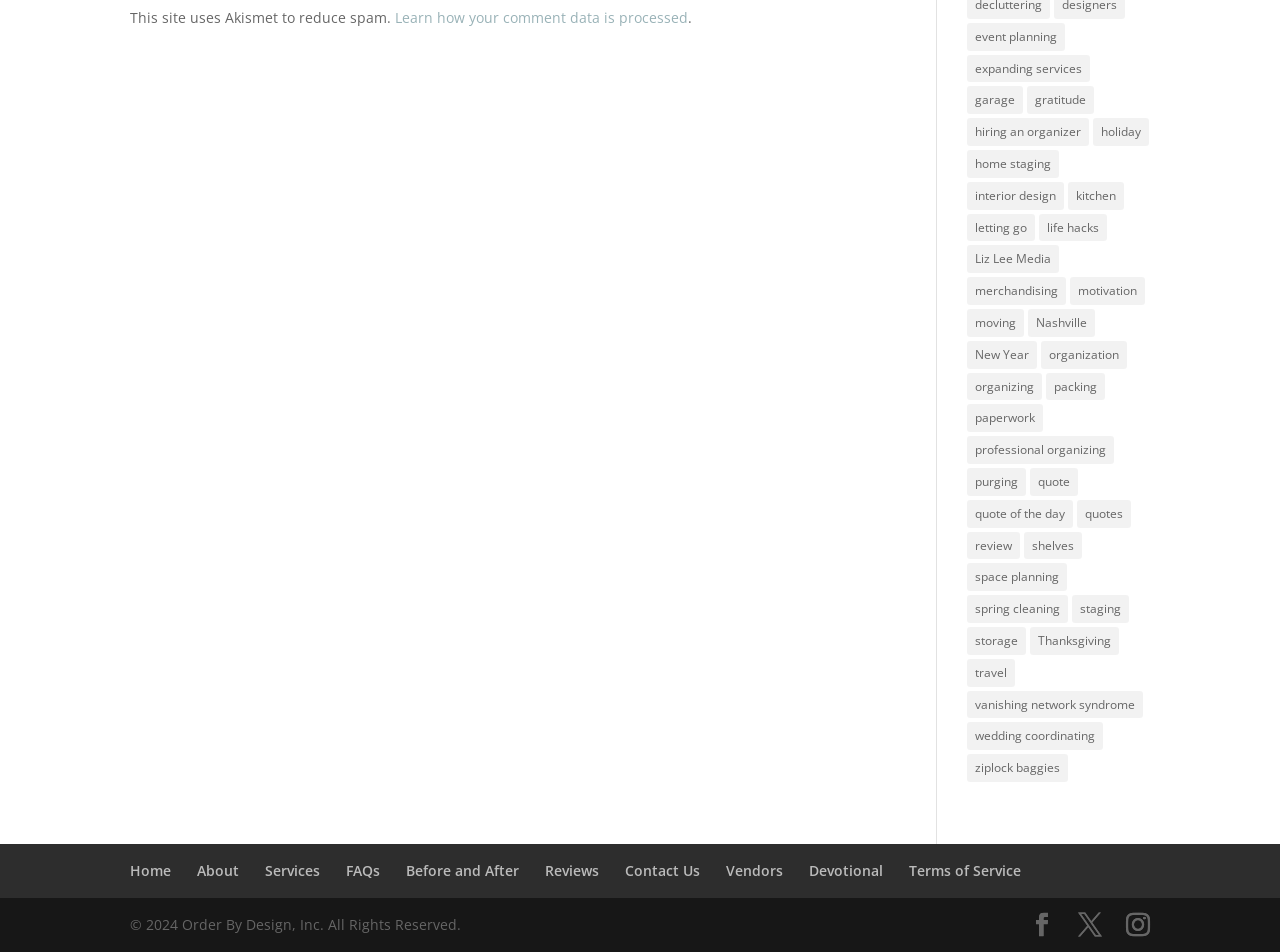Using the webpage screenshot and the element description quote of the day, determine the bounding box coordinates. Specify the coordinates in the format (top-left x, top-left y, bottom-right x, bottom-right y) with values ranging from 0 to 1.

[0.756, 0.525, 0.838, 0.554]